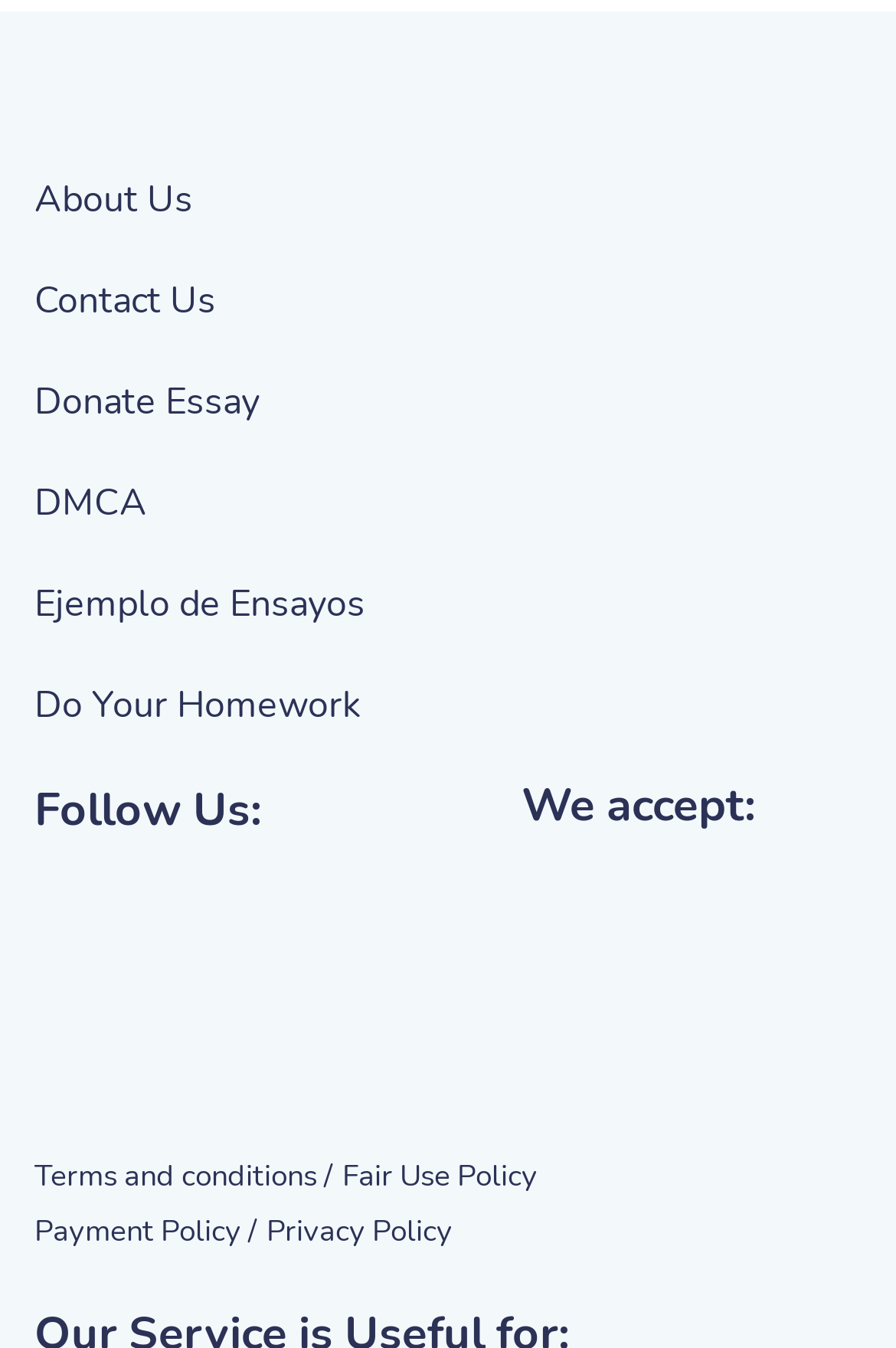Please specify the bounding box coordinates for the clickable region that will help you carry out the instruction: "Click on About Us".

[0.038, 0.129, 0.215, 0.167]